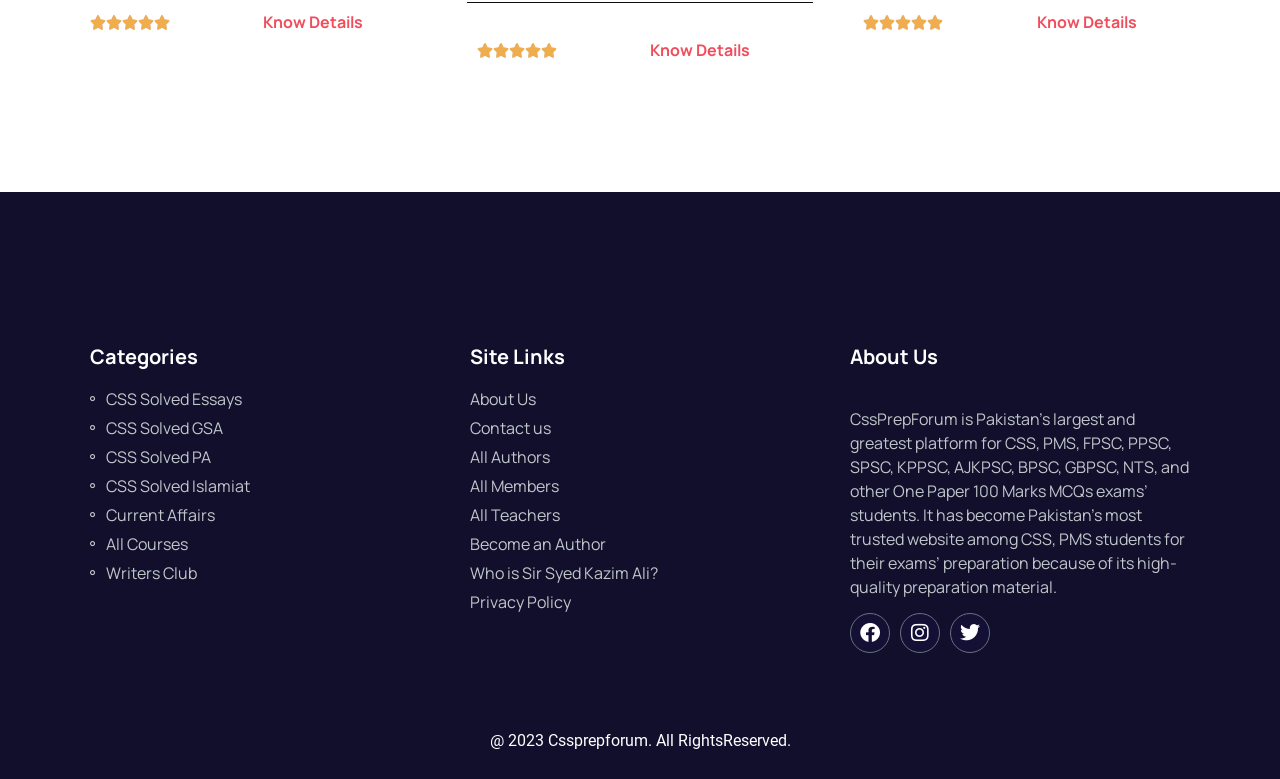Provide the bounding box coordinates of the HTML element this sentence describes: "All Authors". The bounding box coordinates consist of four float numbers between 0 and 1, i.e., [left, top, right, bottom].

[0.367, 0.571, 0.633, 0.602]